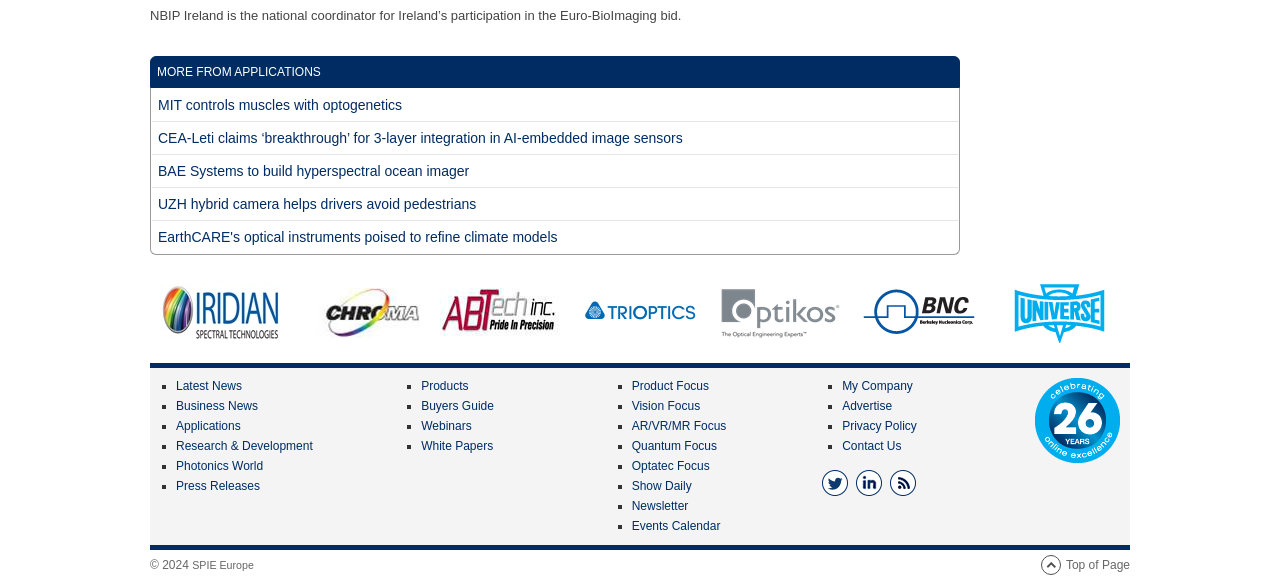Please identify the bounding box coordinates of the element's region that I should click in order to complete the following instruction: "Read about MIT controls muscles with optogenetics". The bounding box coordinates consist of four float numbers between 0 and 1, i.e., [left, top, right, bottom].

[0.119, 0.166, 0.319, 0.194]